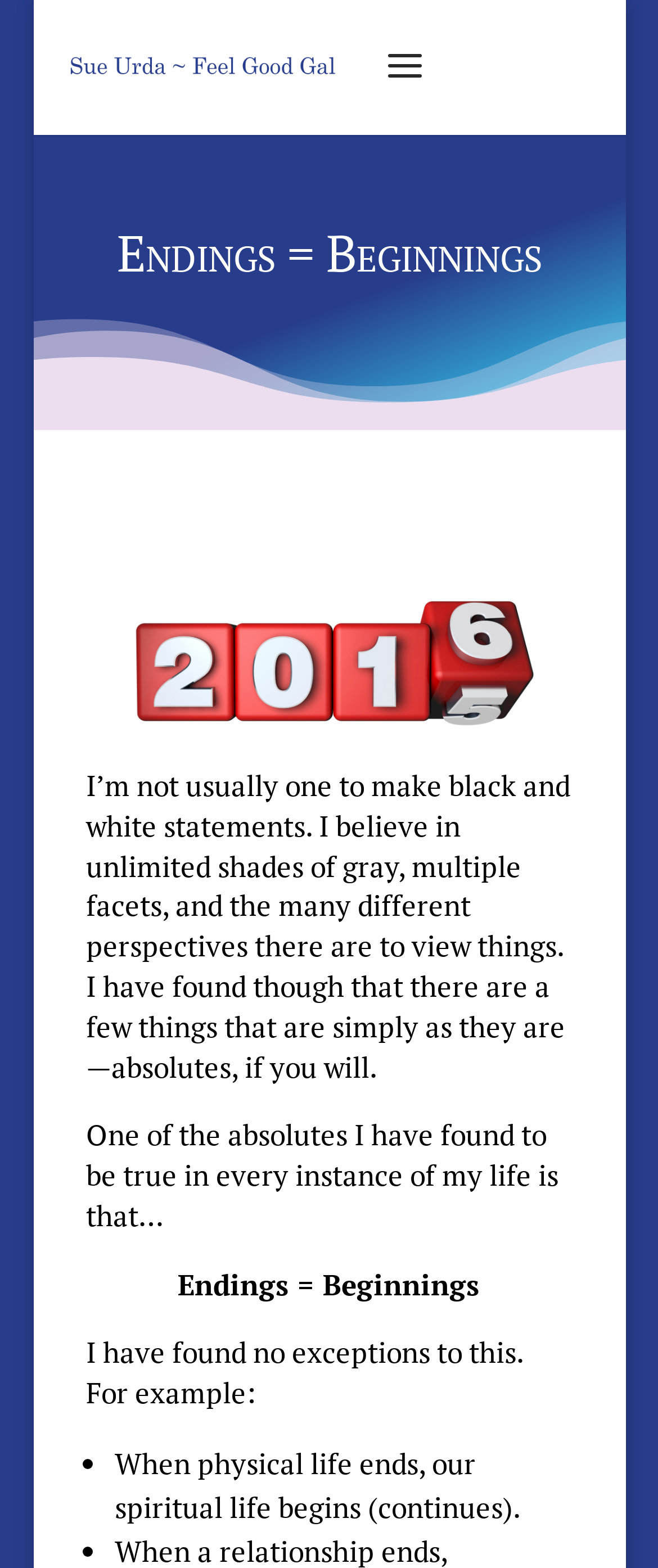What is the first absolute mentioned in the article?
Offer a detailed and full explanation in response to the question.

The first absolute mentioned in the article is 'When physical life ends, our spiritual life begins (continues)' as it is listed in the bullet point with the list marker '•' and the static text element, which suggests that it is one of the absolutes mentioned in the article.